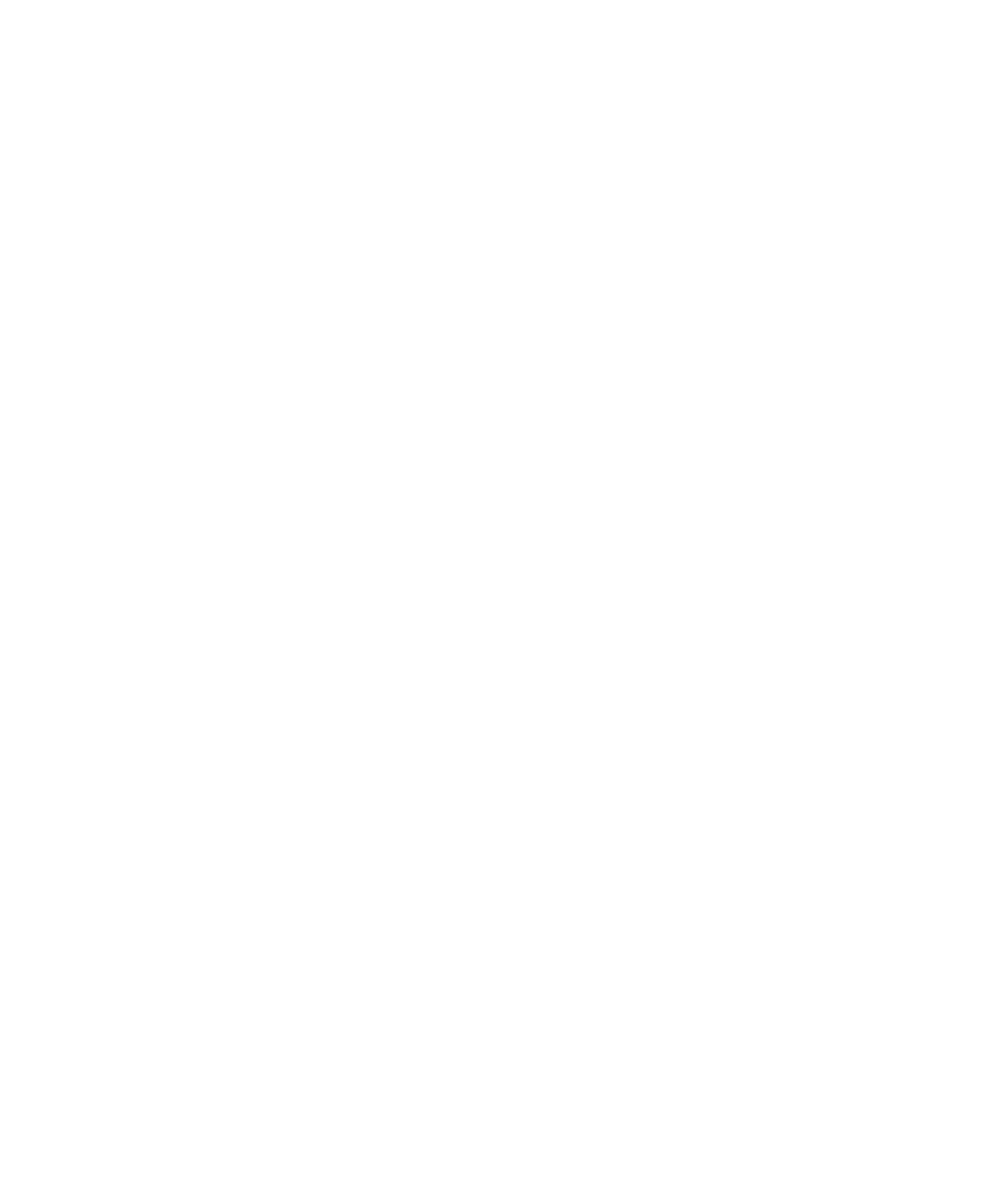Can you provide the bounding box coordinates for the element that should be clicked to implement the instruction: "view patent details"?

[0.202, 0.12, 0.323, 0.134]